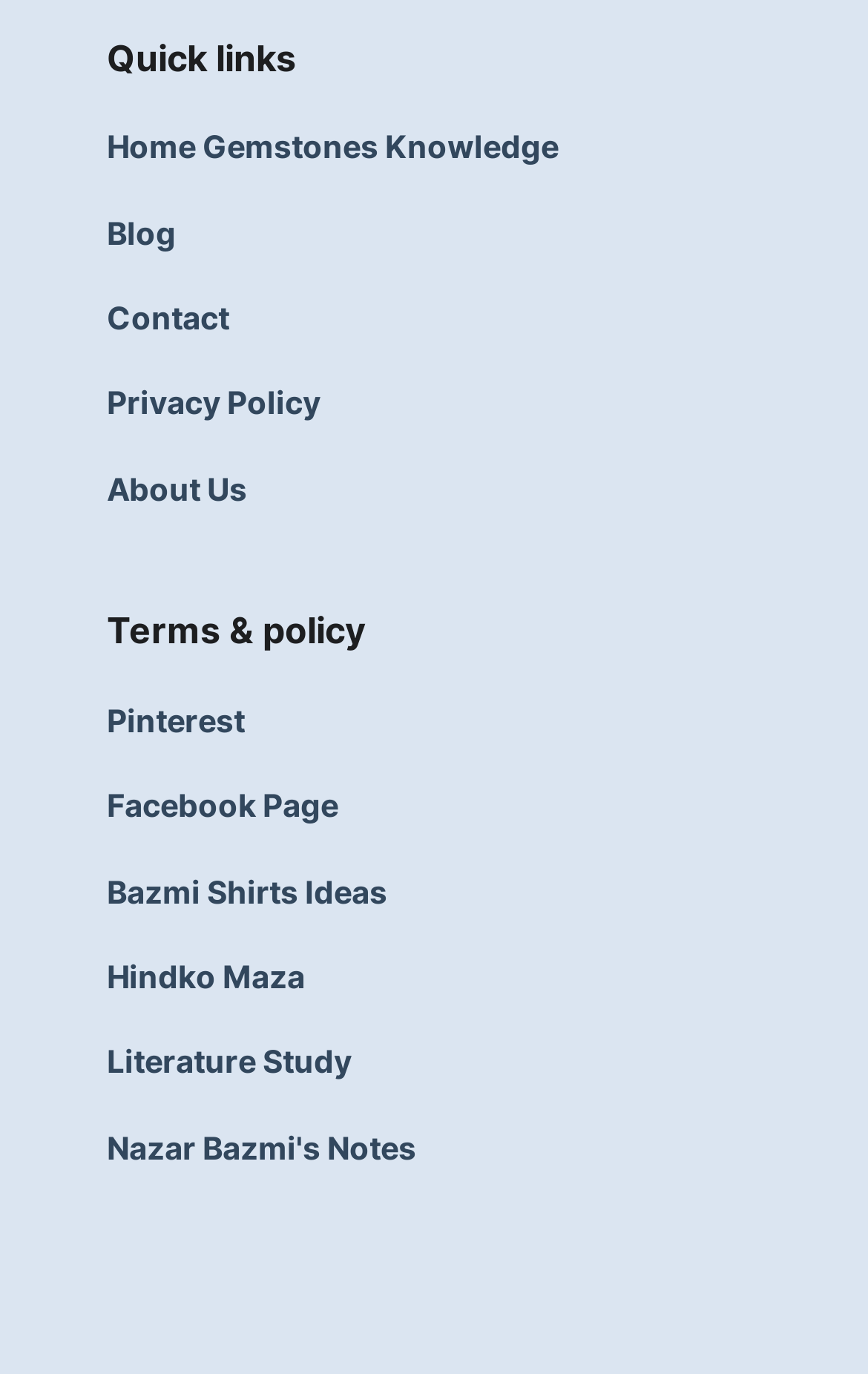Determine the bounding box coordinates of the element's region needed to click to follow the instruction: "visit Pinterest". Provide these coordinates as four float numbers between 0 and 1, formatted as [left, top, right, bottom].

[0.123, 0.507, 0.877, 0.543]